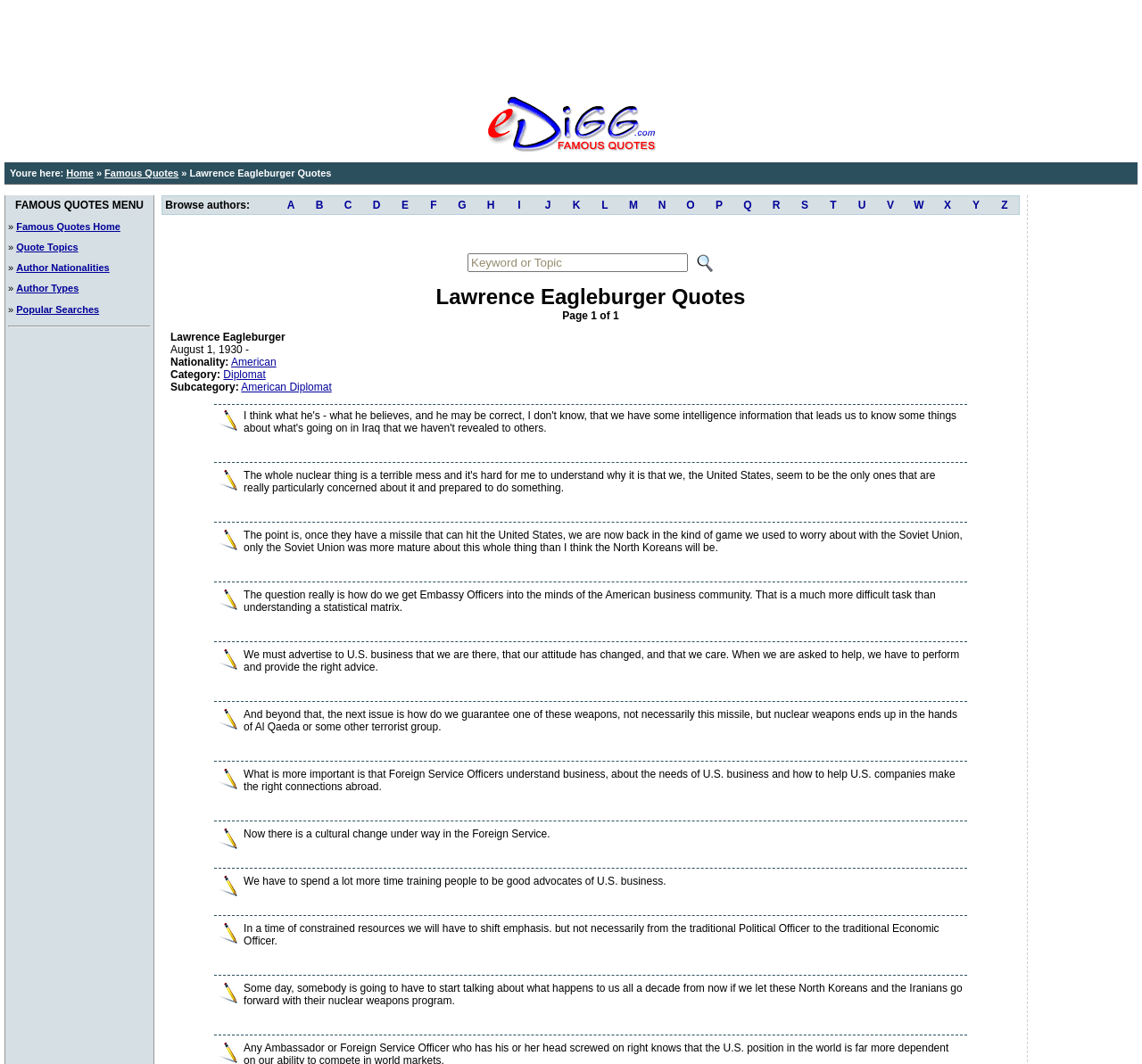What is the navigation path to this page?
Please ensure your answer to the question is detailed and covers all necessary aspects.

I looked at the breadcrumbs at the top of the page and found the navigation path to this page, which is 'Home » Famous Quotes » Lawrence Eagleburger Quotes'.